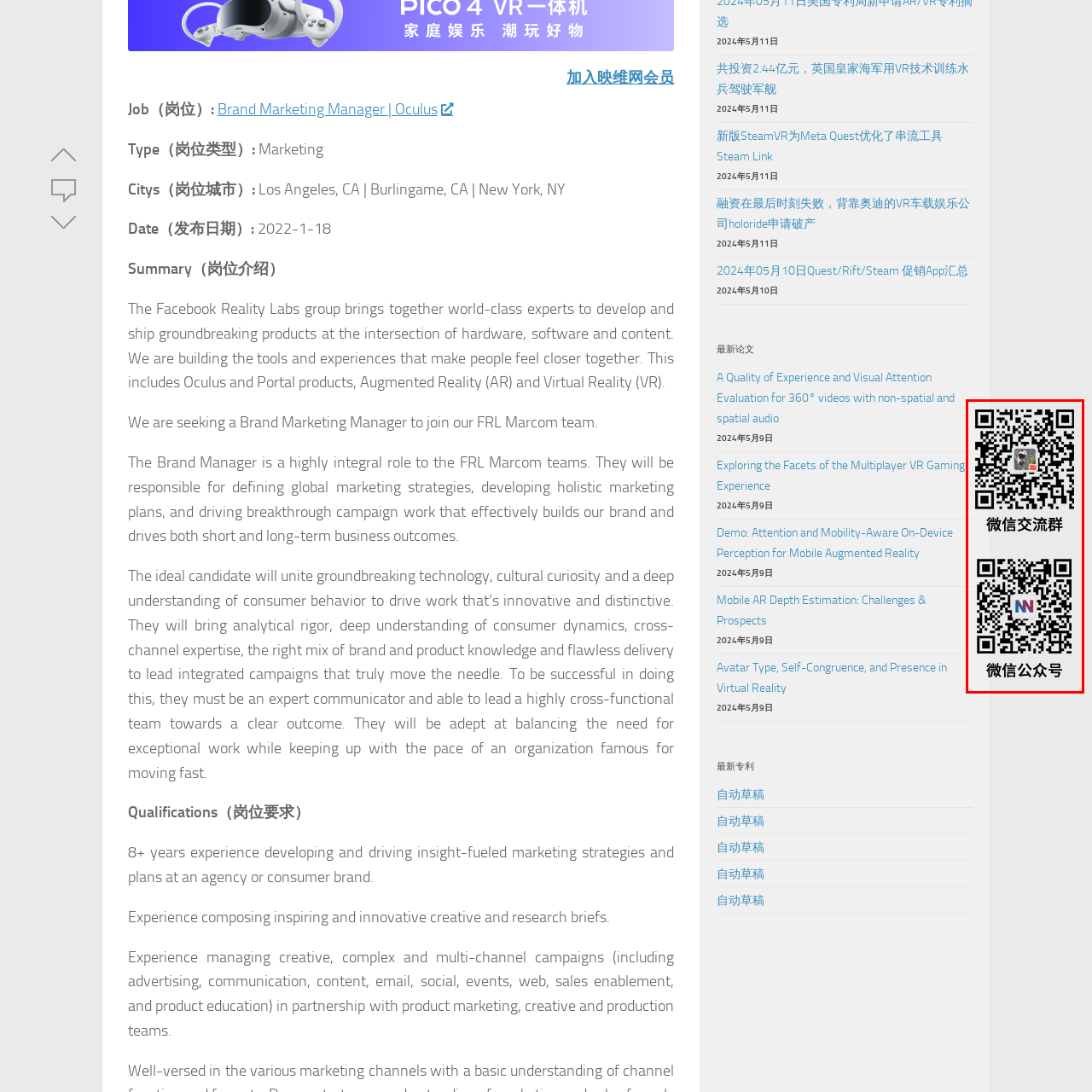Write a thorough description of the contents of the image marked by the red outline.

The image features two QR codes for connecting with WeChat services. The upper QR code is labeled for joining a WeChat group, while the lower QR code corresponds to a public WeChat account. Accompanying the QR codes are small icons or logos, enhancing their brand identity. Both codes are designed to facilitate quick access to social media communities and information sharing within the WeChat platform.